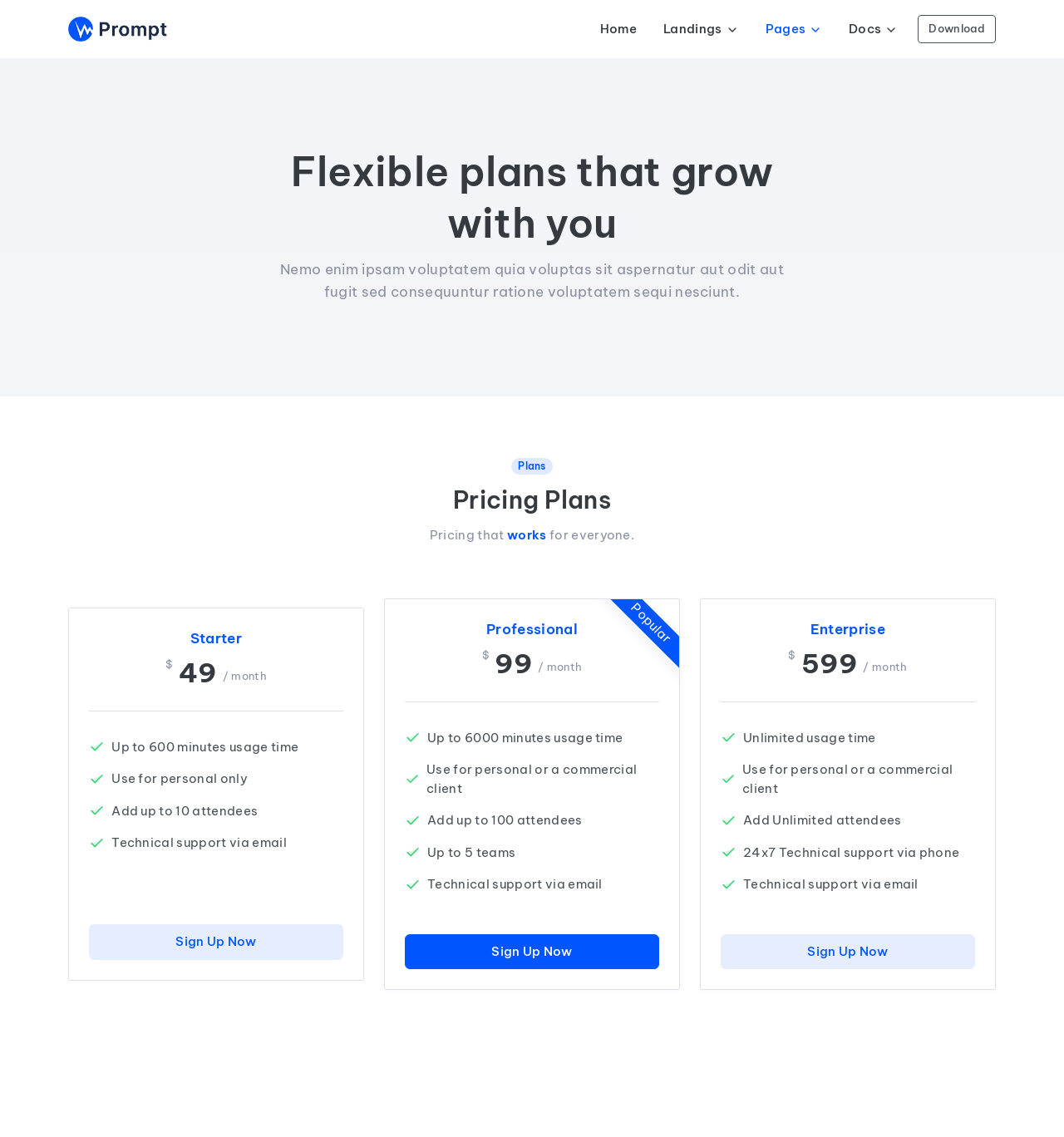Explain the webpage's layout and main content in detail.

This webpage is a pricing page for a multi-purpose template. At the top, there is a navigation menu with links to "Home", "Landings", "Pages", and "Docs", each accompanied by a small icon. To the right of the navigation menu, there is a "Download" link.

Below the navigation menu, there is a heading that reads "Flexible plans that grow with you". This is followed by a paragraph of text that explains the benefits of the pricing plans.

The main content of the page is divided into three sections, each representing a different pricing plan: "Starter", "Professional", and "Enterprise". Each section has a heading with the plan name and price, followed by a list of features and benefits. The features are represented by small icons and brief descriptions.

The "Starter" plan is located on the left side of the page, and it includes features such as up to 600 minutes of usage time, personal use only, and technical support via email. The "Sign Up Now" button is located below the features list.

The "Professional" plan is located in the middle of the page, and it includes features such as up to 6000 minutes of usage time, use for personal or commercial clients, and technical support via email. The "Sign Up Now" button is located below the features list.

The "Enterprise" plan is located on the right side of the page, and it includes features such as unlimited usage time, use for personal or commercial clients, and 24x7 technical support via phone. The "Sign Up Now" button is located below the features list.

Throughout the page, there are several images and icons that add visual appeal and help to break up the text. Overall, the page is well-organized and easy to navigate, making it simple for users to compare the different pricing plans and choose the one that best suits their needs.